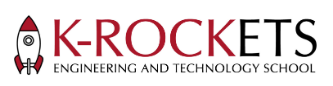What is the name of the school?
Look at the screenshot and respond with a single word or phrase.

K-ROCKETS